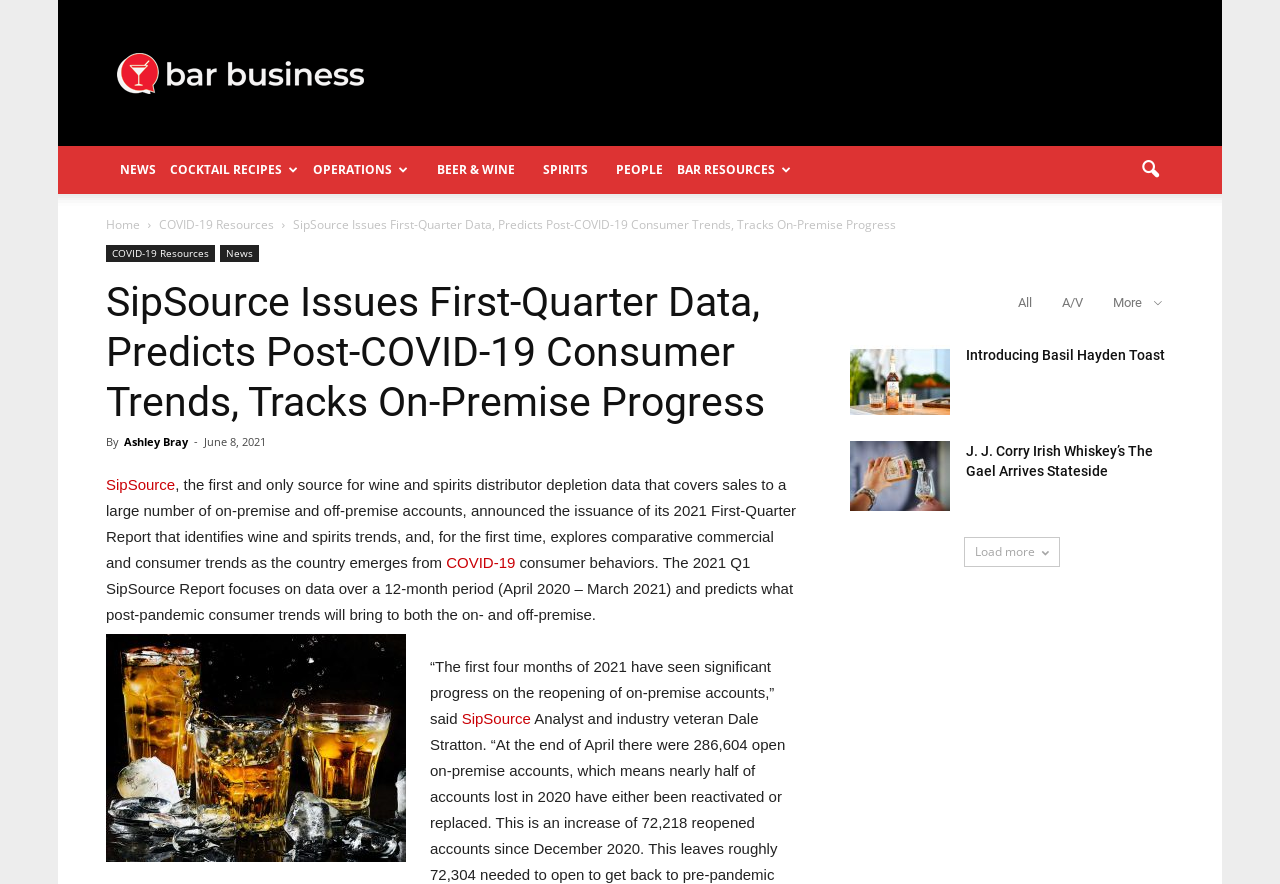Please specify the bounding box coordinates of the clickable region necessary for completing the following instruction: "View COVID-19 Resources". The coordinates must consist of four float numbers between 0 and 1, i.e., [left, top, right, bottom].

[0.124, 0.244, 0.216, 0.264]